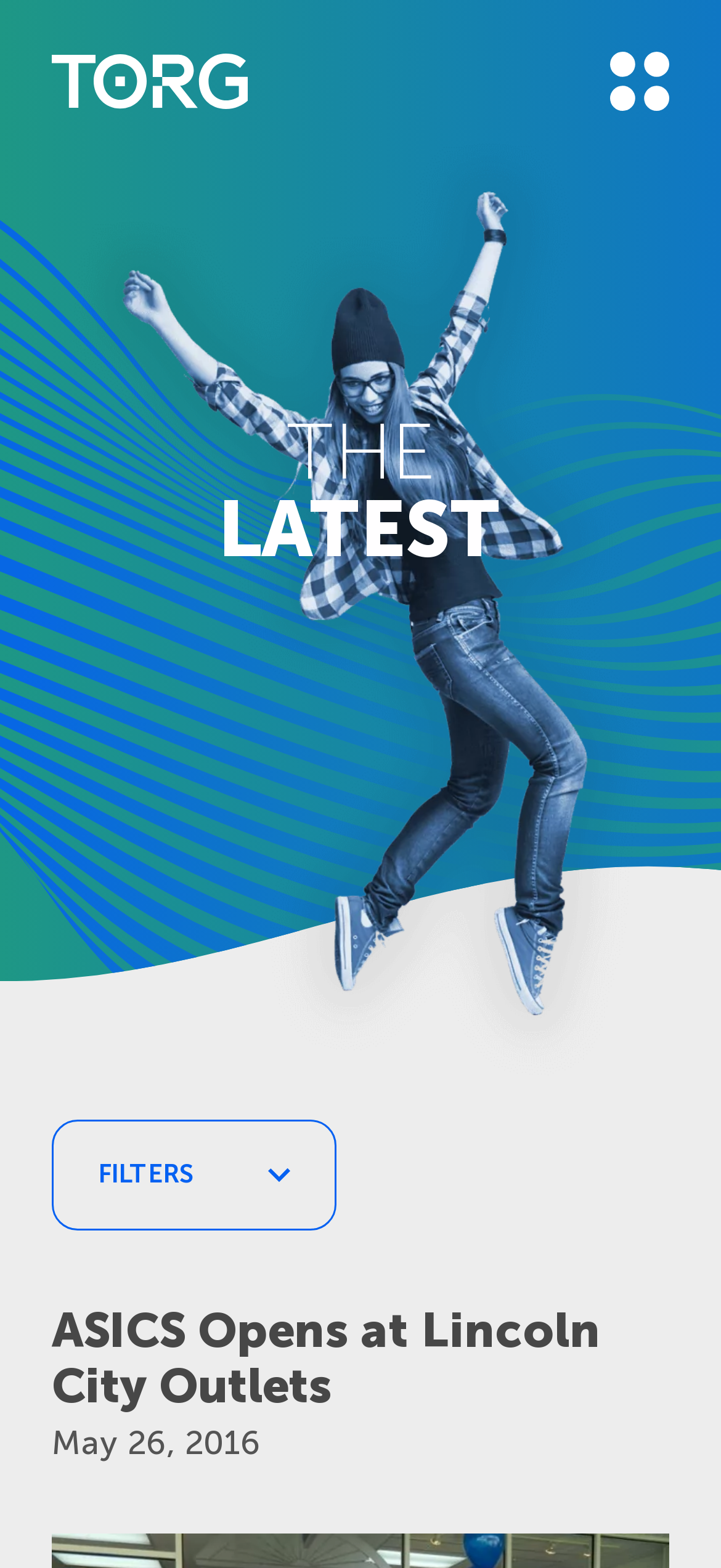Please examine the image and answer the question with a detailed explanation:
What is the date of the news?

The date of the news is May 26, 2016, as indicated by the StaticText element 'May 26, 2016'.